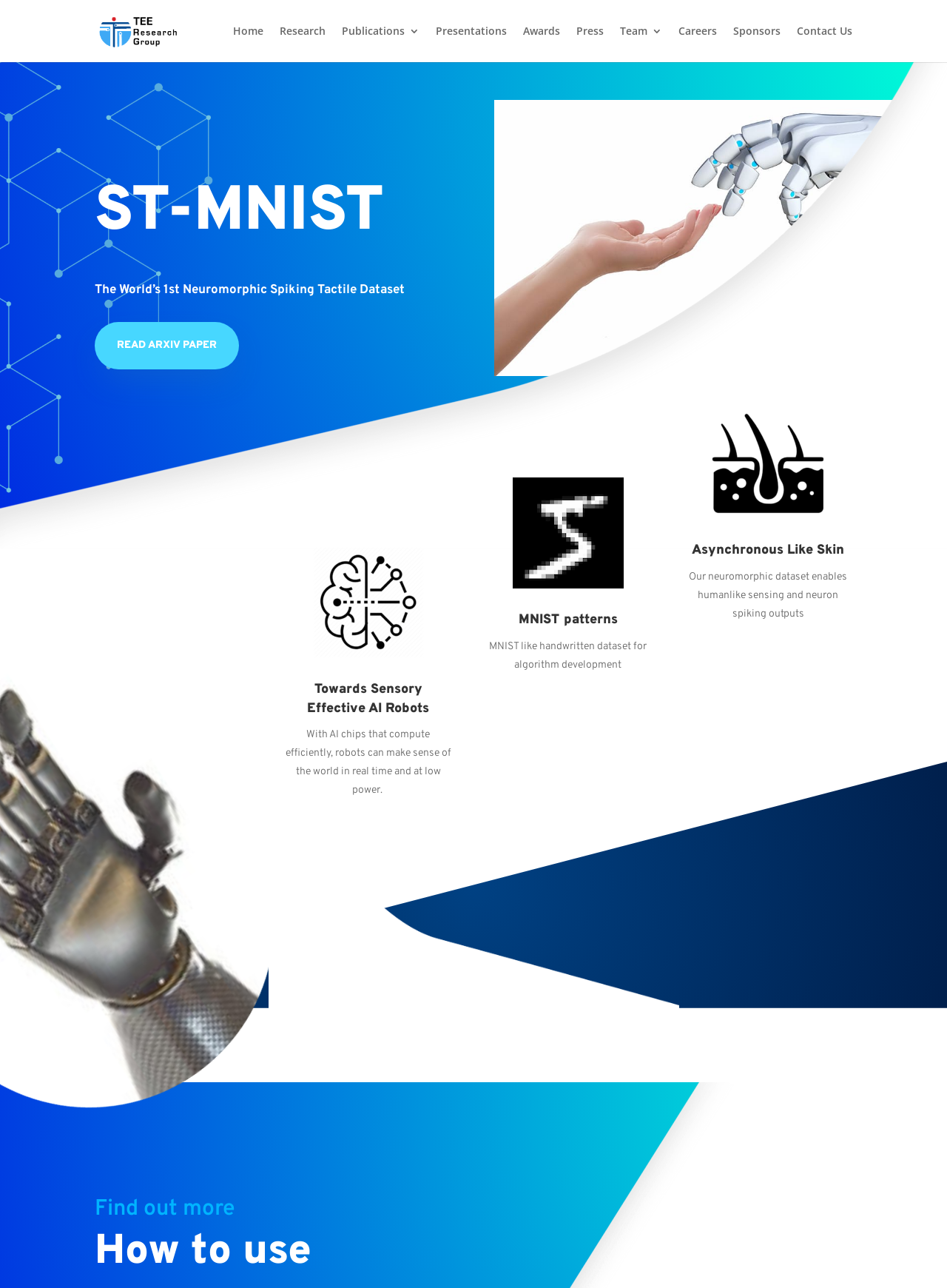Pinpoint the bounding box coordinates of the clickable area necessary to execute the following instruction: "learn about Careers". The coordinates should be given as four float numbers between 0 and 1, namely [left, top, right, bottom].

[0.716, 0.02, 0.757, 0.048]